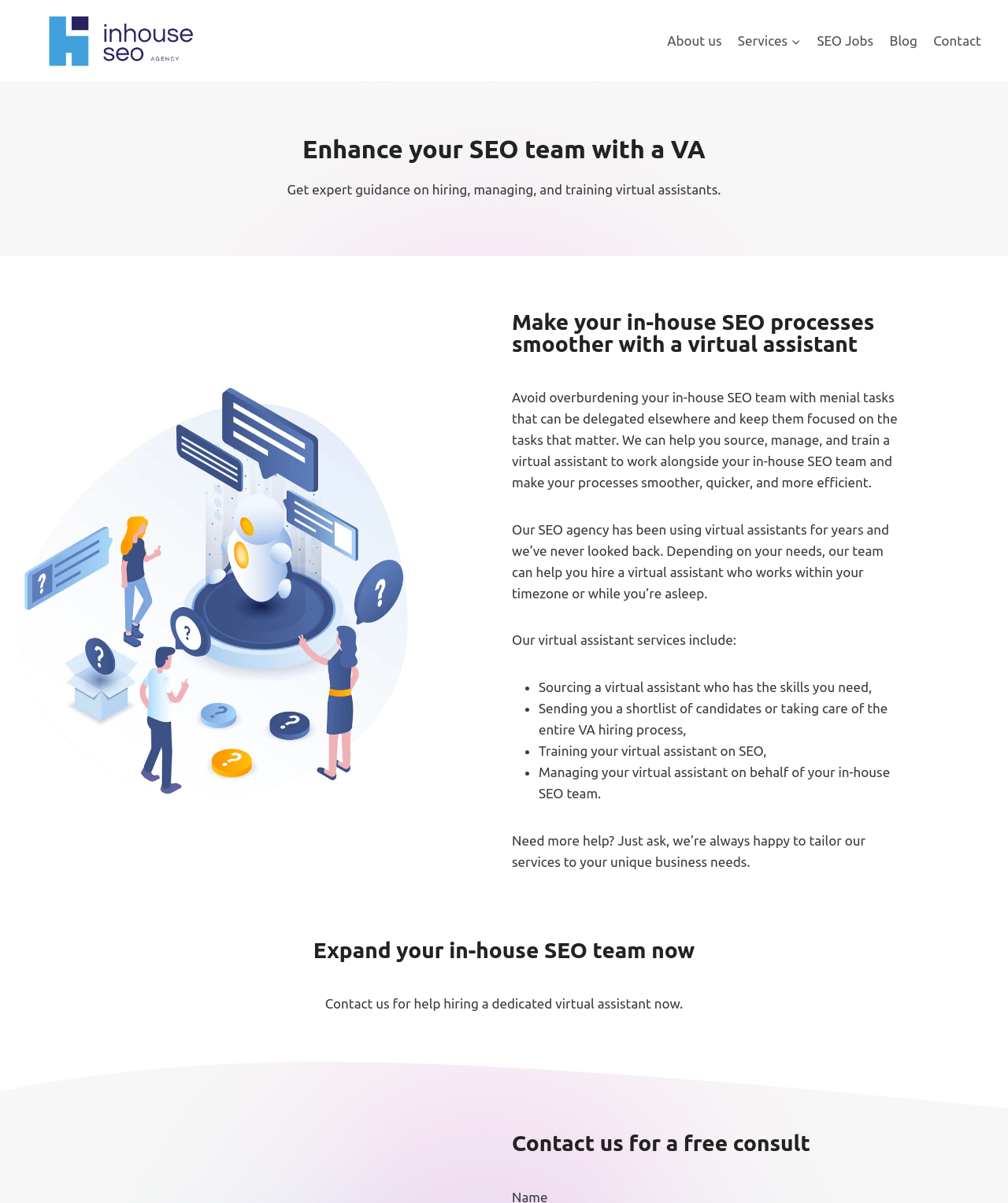What is the main topic of this webpage?
Please respond to the question thoroughly and include all relevant details.

Based on the webpage content, it appears that the main topic is about hiring, managing, and training virtual assistants to enhance in-house SEO teams. The webpage provides information on how virtual assistants can help with menial tasks, and the services offered by the SEO agency to source, manage, and train virtual assistants.